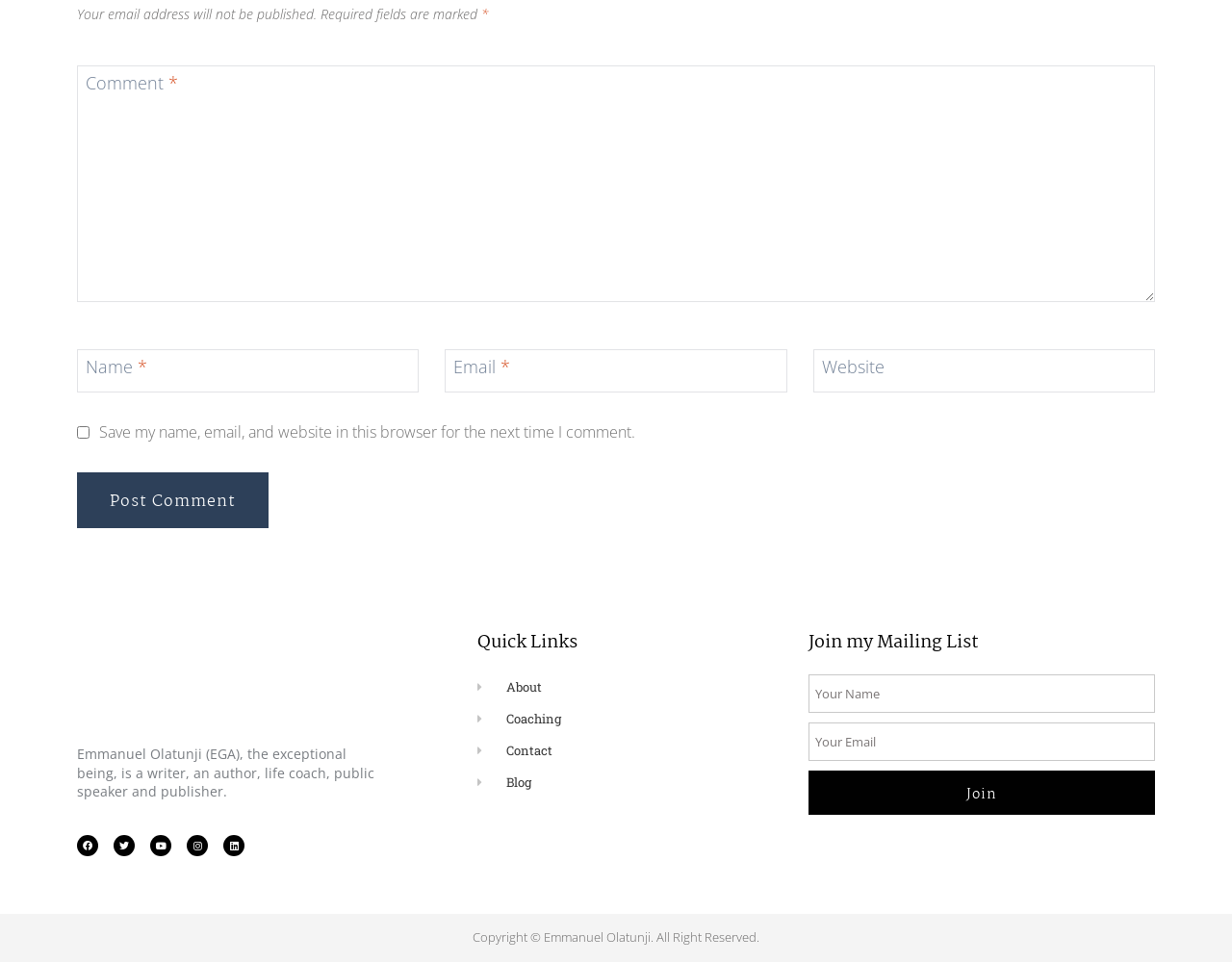What are the social media platforms linked?
Please answer the question as detailed as possible.

The answer can be found by looking at the link elements that have icons and text descriptions, which are 'Facebook ', 'Twitter ', 'Youtube ', 'Instagram ', and 'Linkedin '.